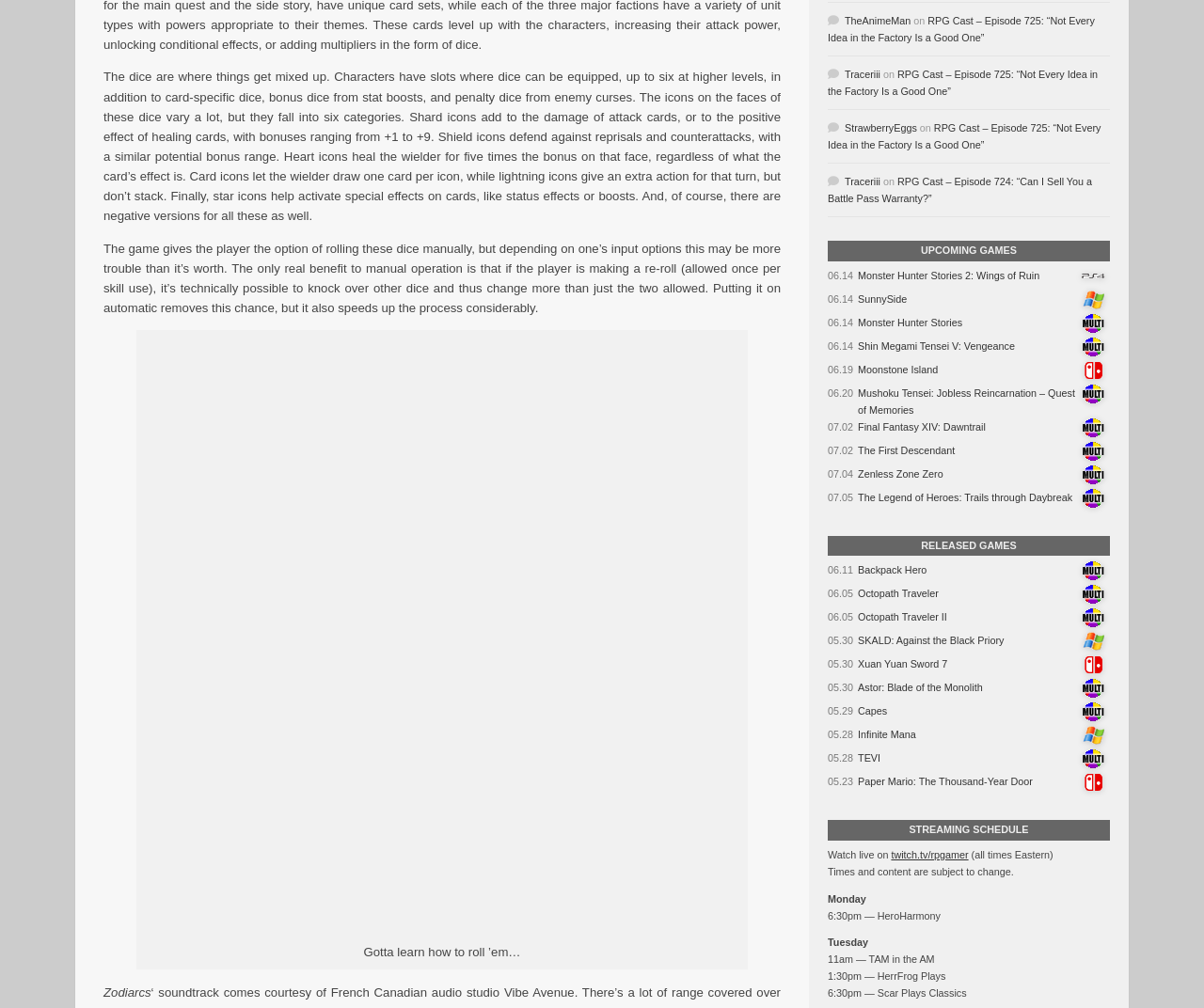Reply to the question with a brief word or phrase: What is the category of the icons on the faces of the dice?

Six categories